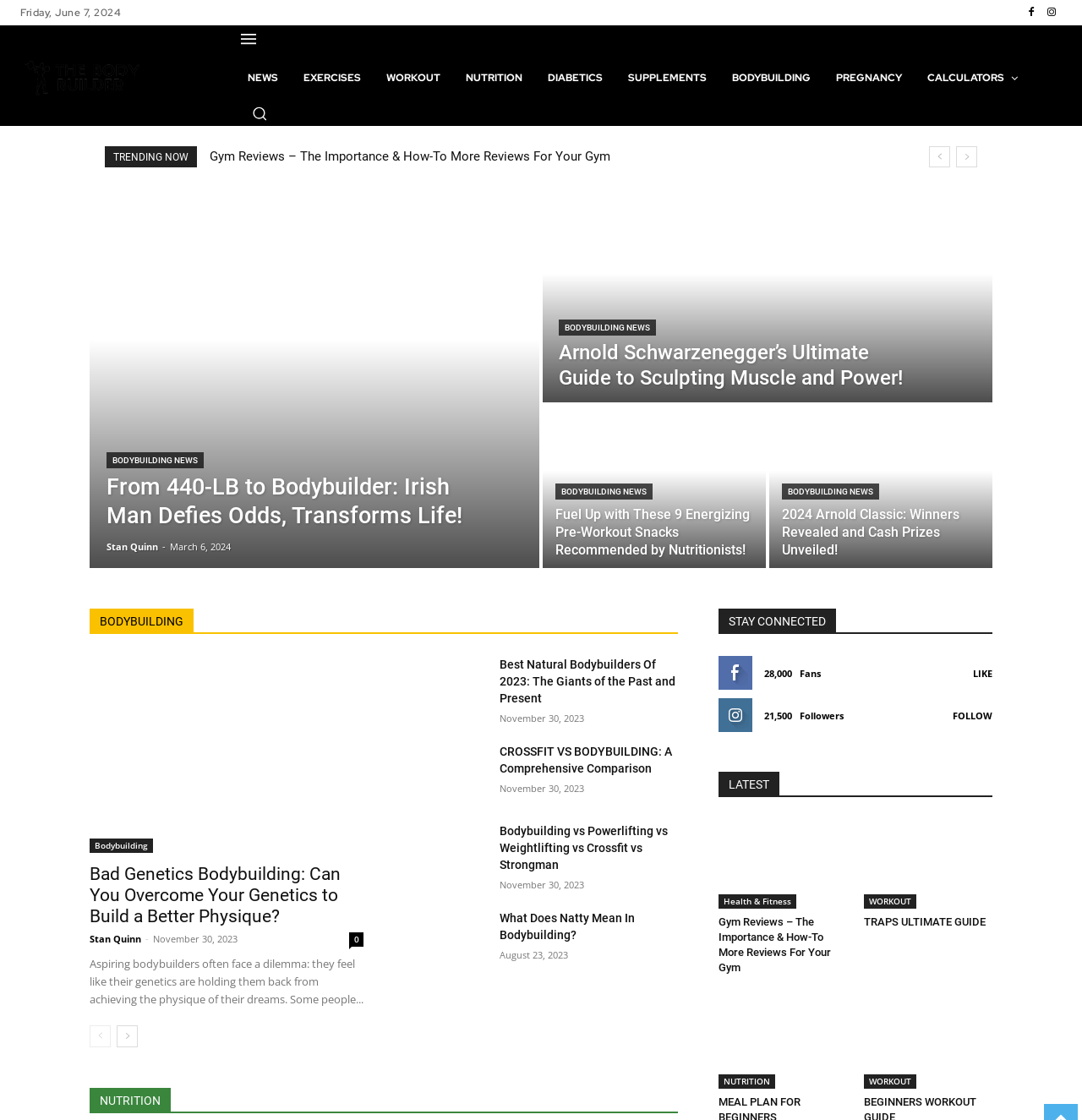Determine the bounding box coordinates of the clickable region to follow the instruction: "Go to the next page".

[0.884, 0.131, 0.903, 0.149]